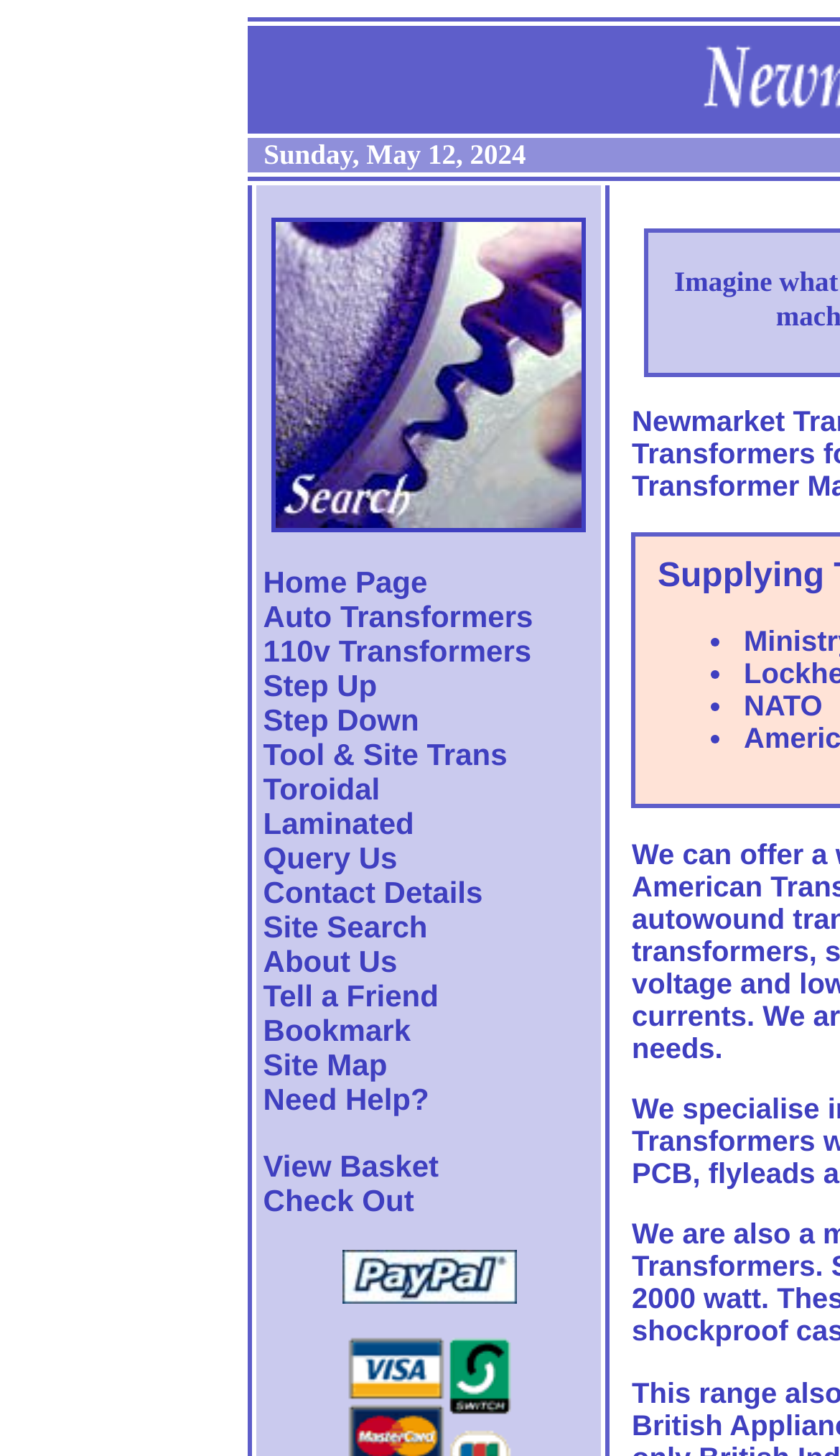What is the purpose of the 'Search Our Site' link?
Give a one-word or short-phrase answer derived from the screenshot.

To search the website